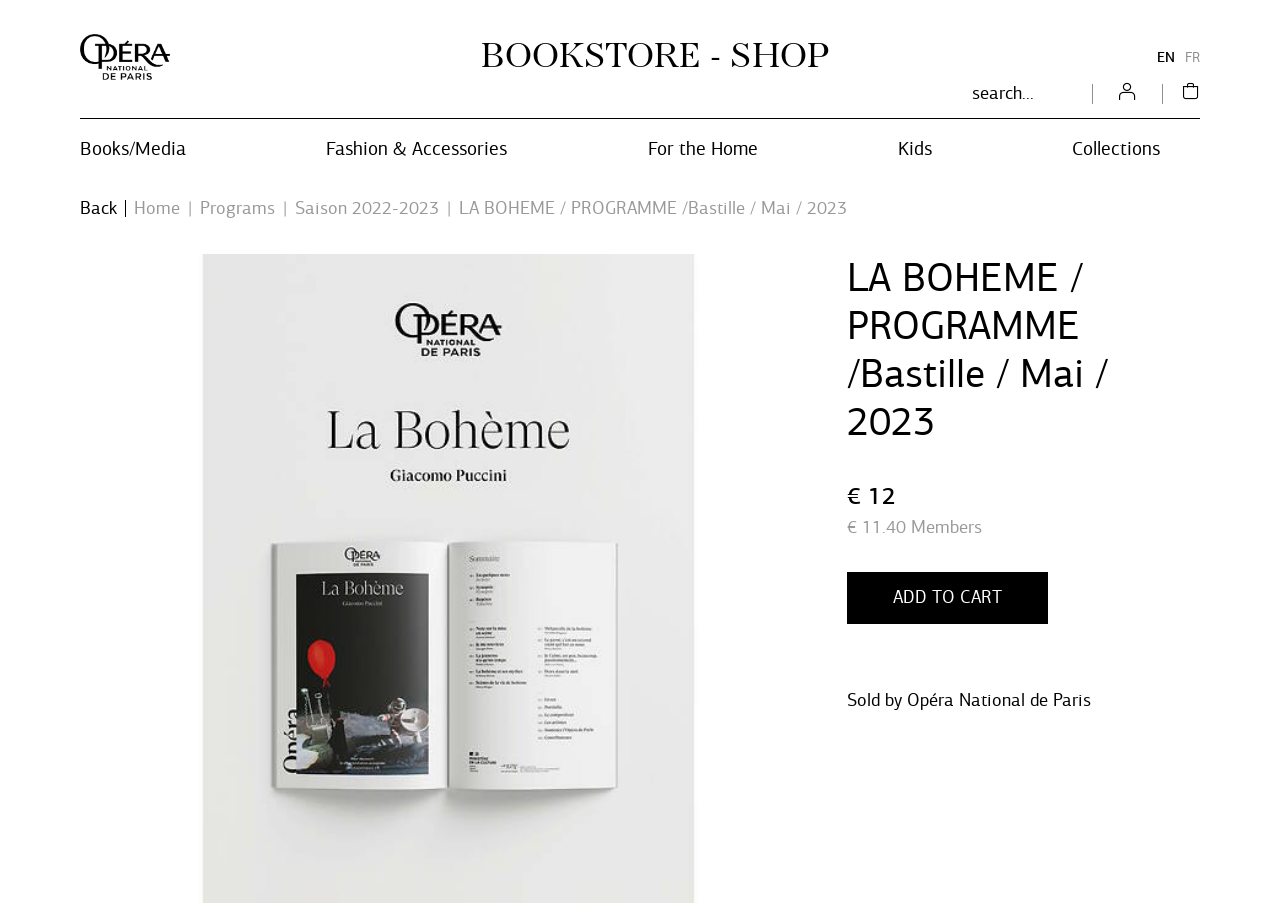Identify and extract the heading text of the webpage.

LA BOHEME / PROGRAMME /Bastille / Mai / 2023